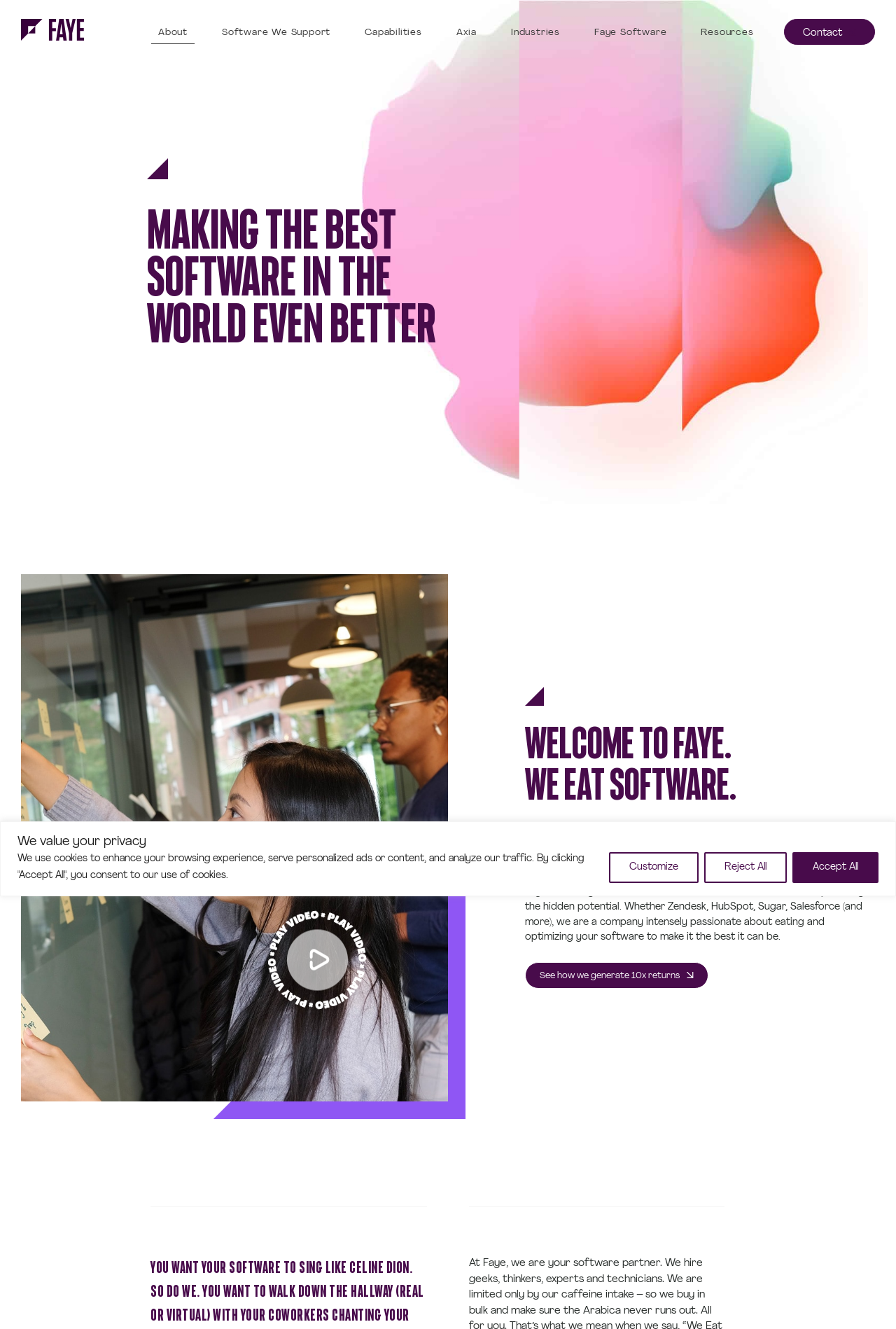What is the company name?
Provide a thorough and detailed answer to the question.

The company name is Faye, which can be inferred from the Faye logo and the text 'Our Company | About | Faye' at the top of the webpage.